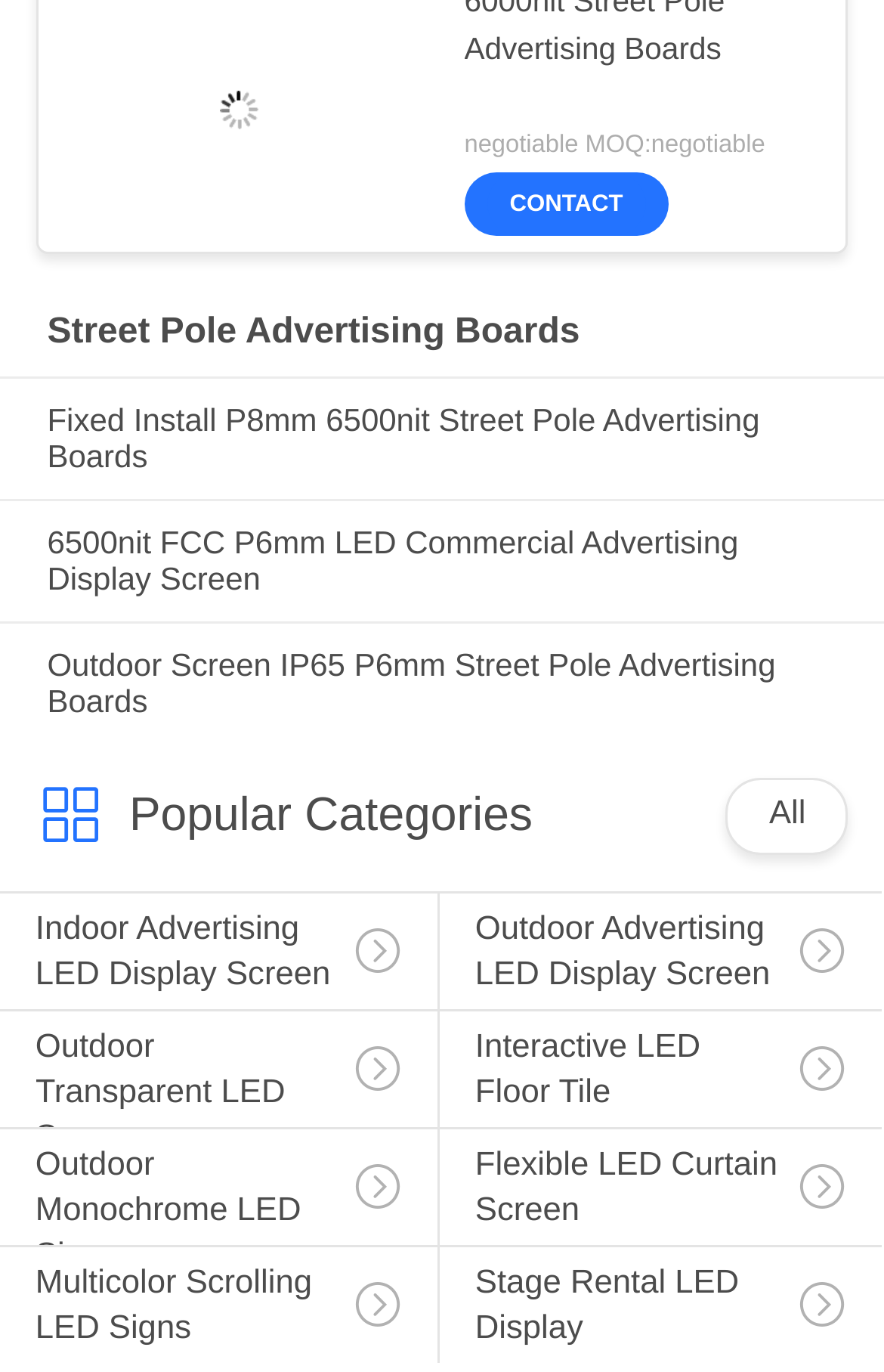Please determine the bounding box coordinates for the element with the description: "Contact".

[0.576, 0.14, 0.705, 0.158]